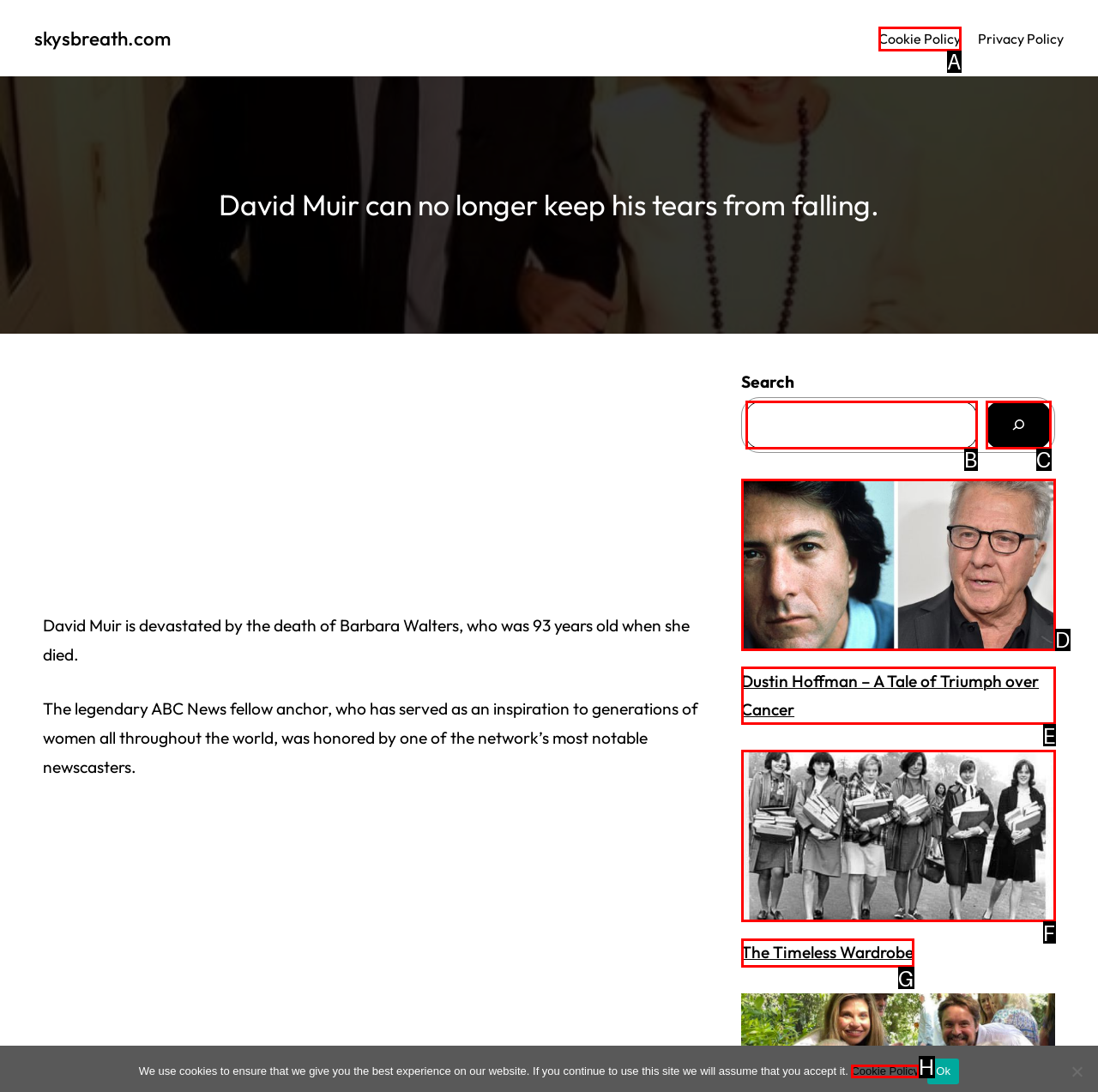Identify the bounding box that corresponds to: Cookie Policy
Respond with the letter of the correct option from the provided choices.

H